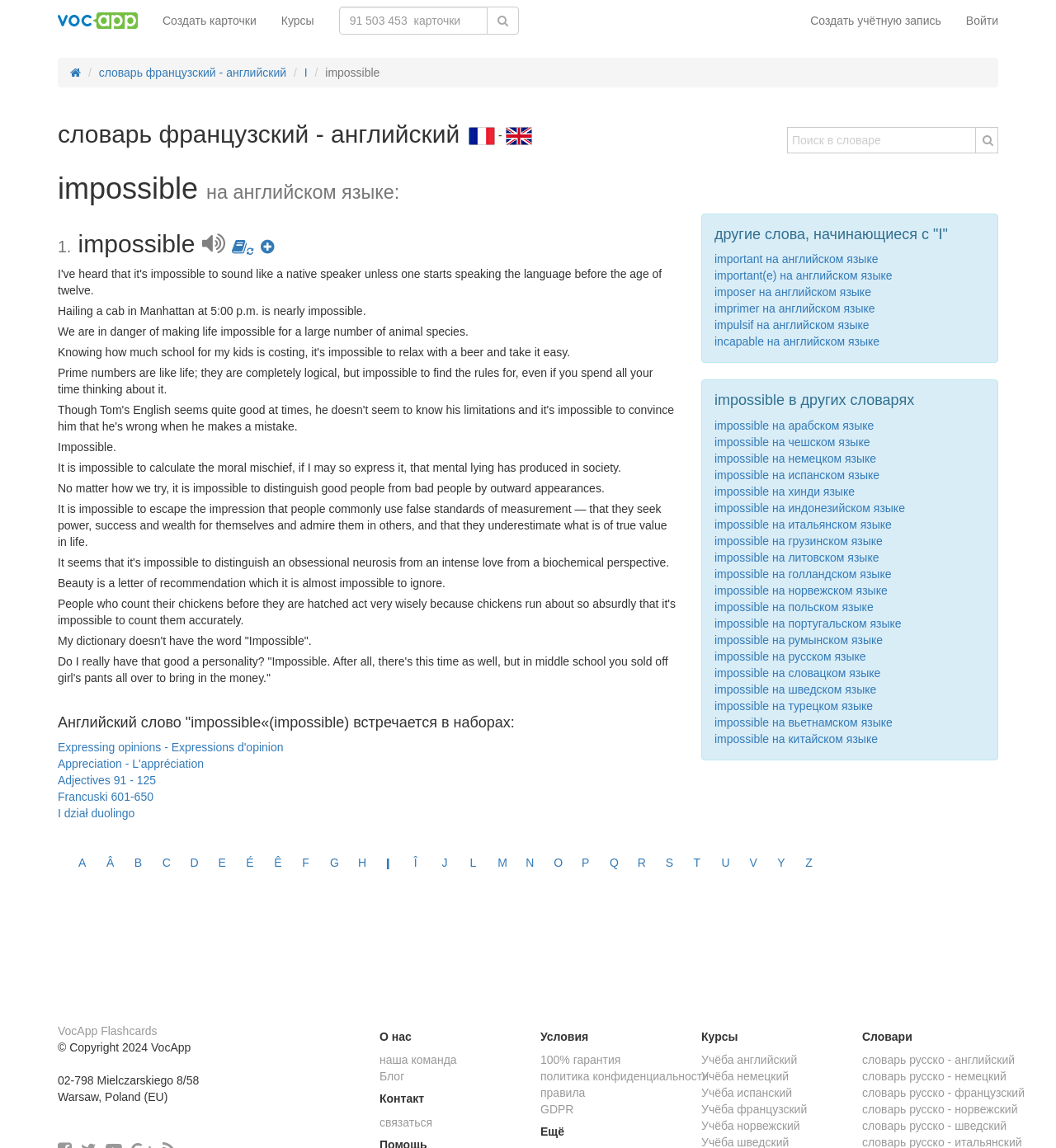Please specify the coordinates of the bounding box for the element that should be clicked to carry out this instruction: "Learn the word 'important'". The coordinates must be four float numbers between 0 and 1, formatted as [left, top, right, bottom].

[0.677, 0.22, 0.832, 0.232]